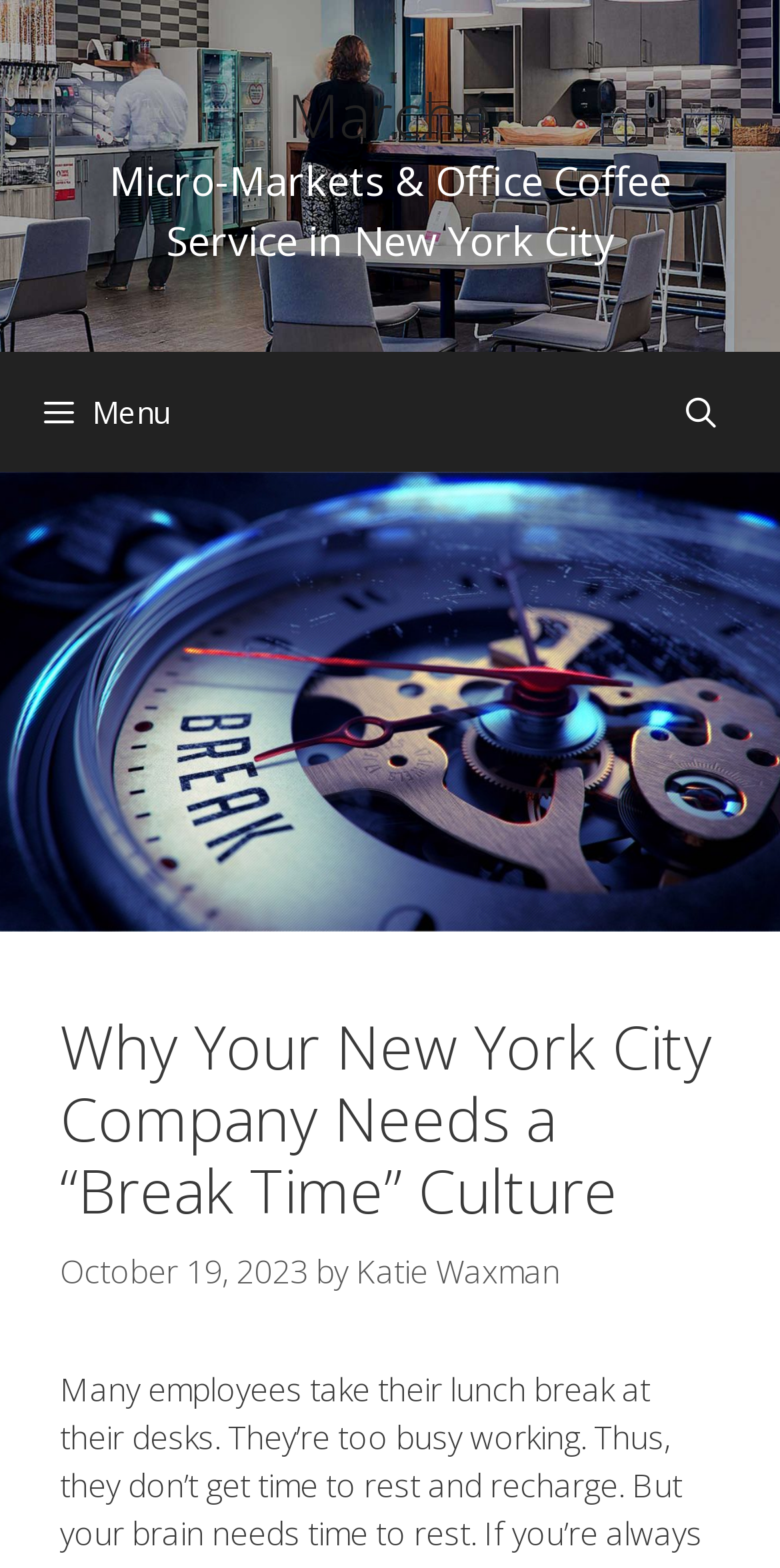What type of service does the company provide?
Utilize the image to construct a detailed and well-explained answer.

The type of service provided by the company can be found in the banner section at the top of the webpage, where it says 'Micro-Markets & Office Coffee Service in New York City'.